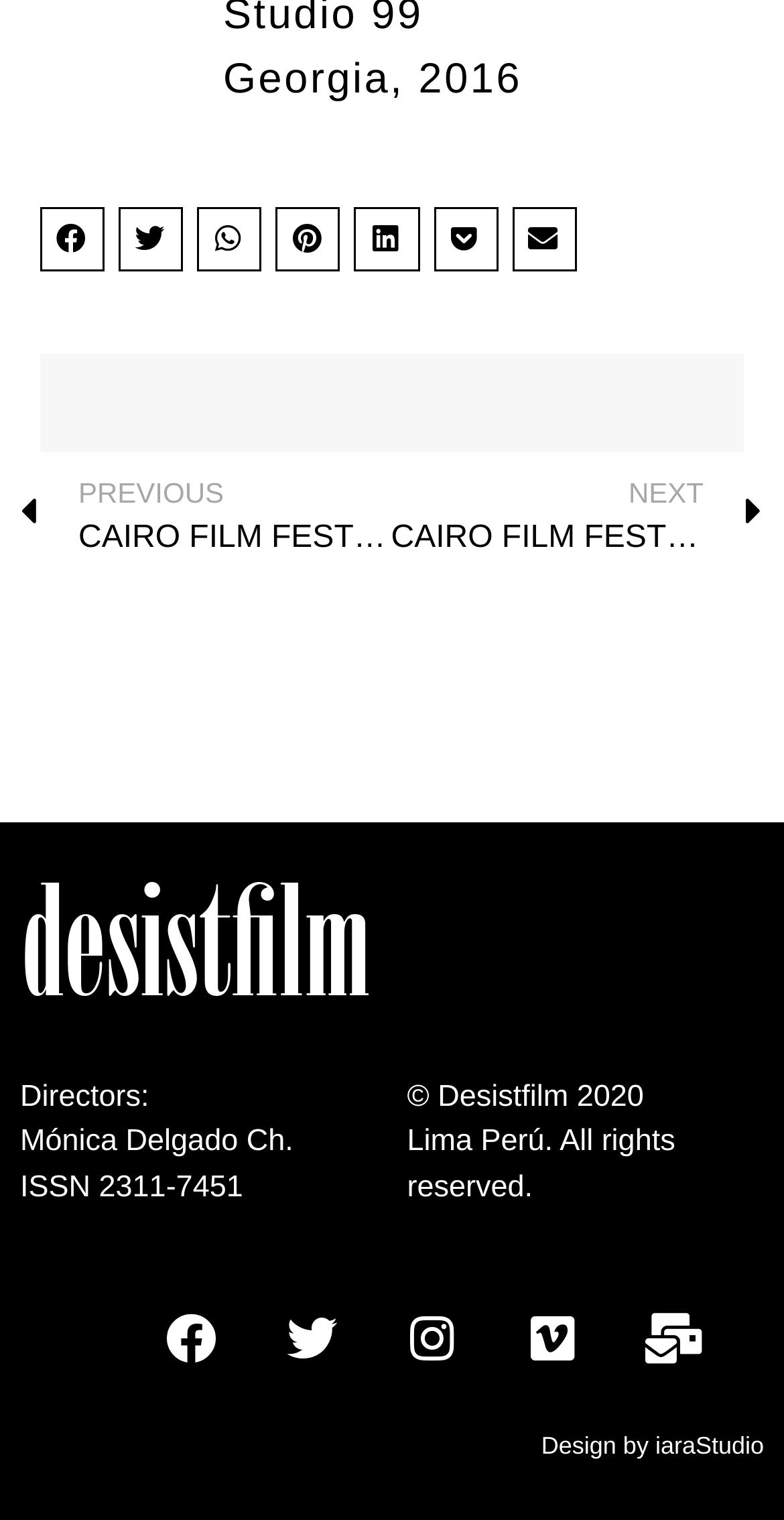Locate the bounding box coordinates of the clickable element to fulfill the following instruction: "Share on Twitter". Provide the coordinates as four float numbers between 0 and 1 in the format [left, top, right, bottom].

[0.152, 0.136, 0.234, 0.178]